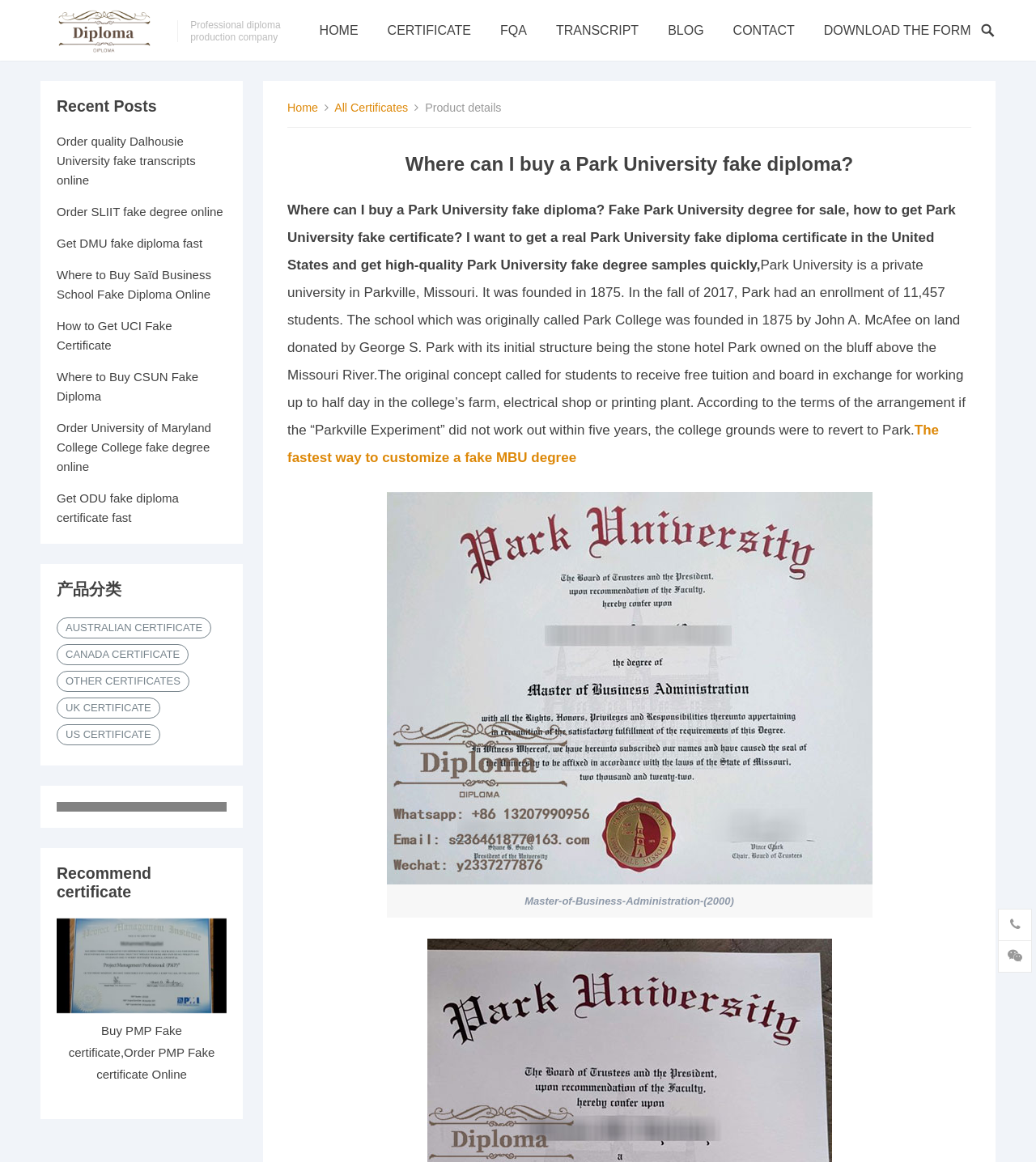Could you indicate the bounding box coordinates of the region to click in order to complete this instruction: "Click the HOME link".

[0.308, 0.0, 0.346, 0.052]